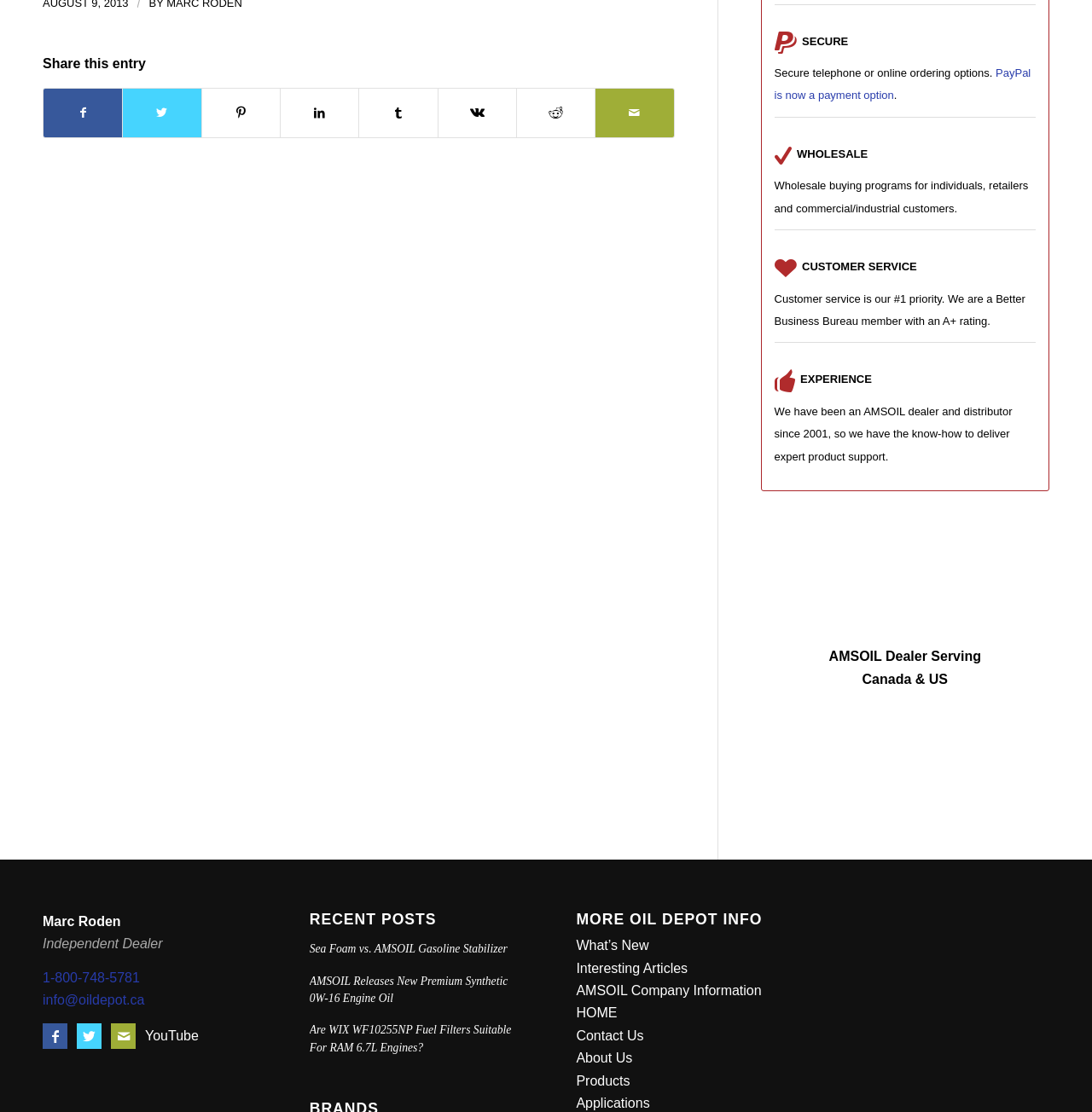Respond concisely with one word or phrase to the following query:
How many separators are there on the webpage?

4